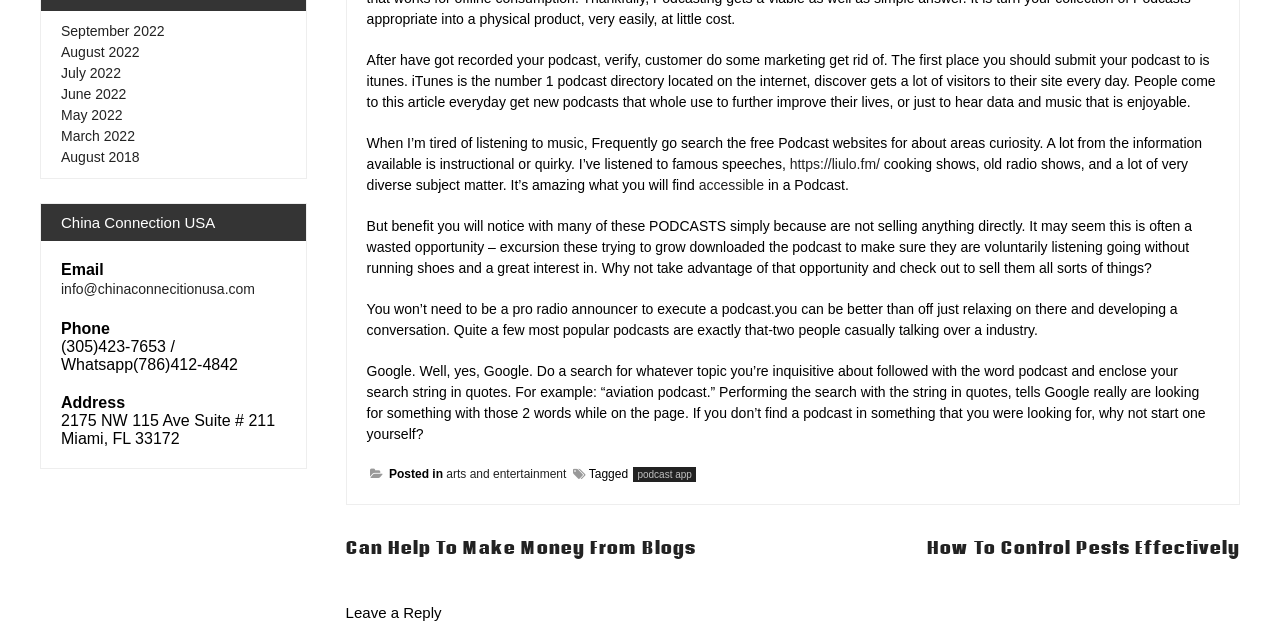Determine the coordinates of the bounding box that should be clicked to complete the instruction: "Contact China Connection USA via email". The coordinates should be represented by four float numbers between 0 and 1: [left, top, right, bottom].

[0.048, 0.438, 0.199, 0.462]